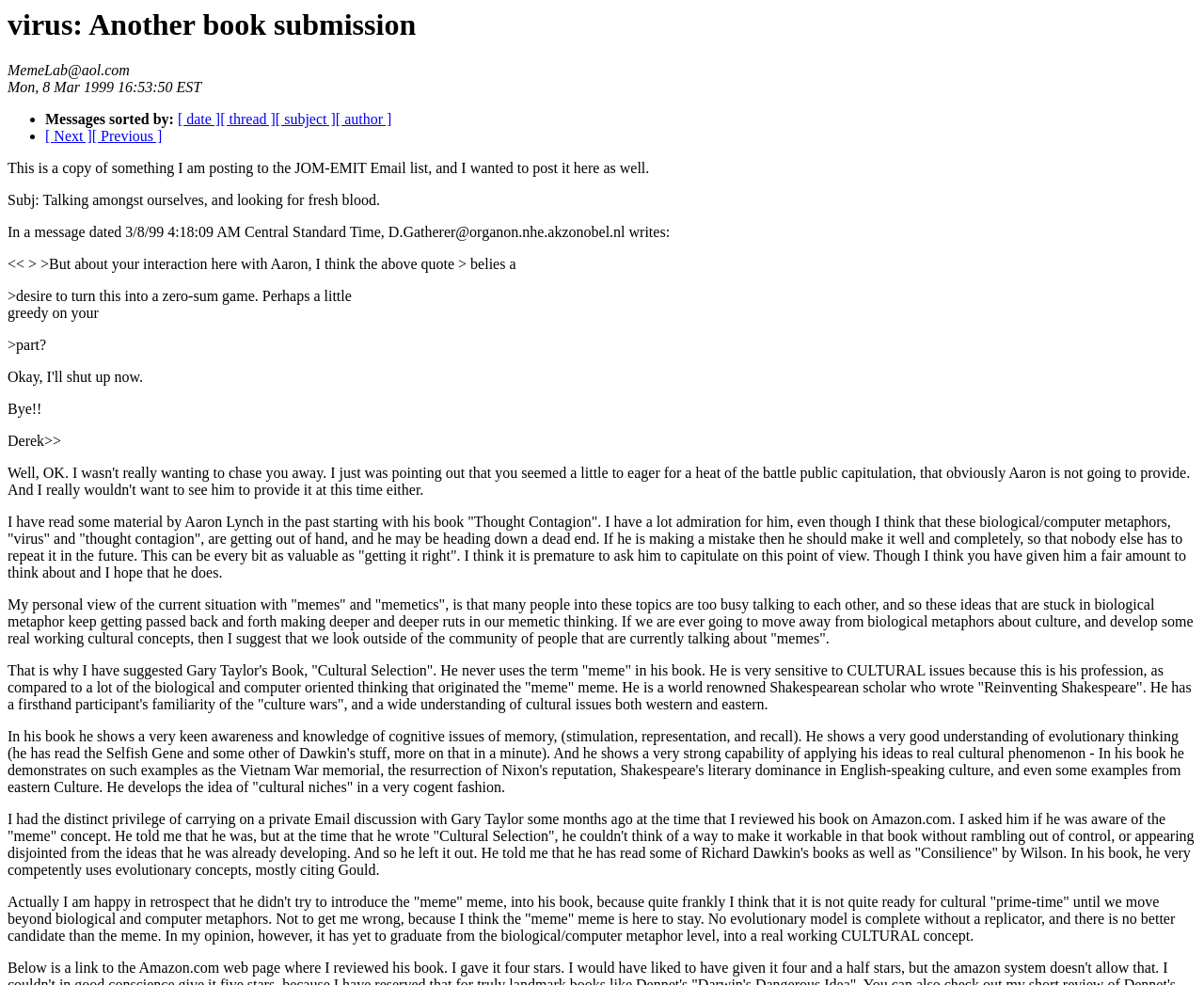Generate a thorough caption that explains the contents of the webpage.

This webpage appears to be a forum or discussion board where users can post and respond to messages. At the top of the page, there is a heading that reads "virus: Another book submission" and below it, the email address "MemeLab@aol.com" and the date "Mon, 8 Mar 1999 16:53:50 EST" are displayed.

Below the heading, there are several links and list markers arranged horizontally, including "Messages sorted by:", "[date]", "[thread]", "[subject]", and "[author]". These links are likely used to sort and filter the messages on the page.

The main content of the page consists of a long message or post from a user, which is divided into several paragraphs. The post discusses the concept of "memes" and "memetics", and the user shares their thoughts on the topic, including their admiration for Aaron Lynch's work and their criticism of the biological and computer metaphors used in the field. The user also recommends a book called "Cultural Selection" by Gary Taylor, which they believe offers a more nuanced and culturally sensitive approach to understanding memes.

Throughout the post, there are several quotes and references to other authors and works, including Richard Dawkins and E.O. Wilson. The user's writing style is informal and conversational, with a tone that is both critical and enthusiastic.

At the bottom of the page, there are several more links, including "[Next]" and "[Previous]", which are likely used to navigate to other pages or messages on the forum. Overall, the page appears to be a space for users to engage in discussions and share their thoughts on a particular topic.